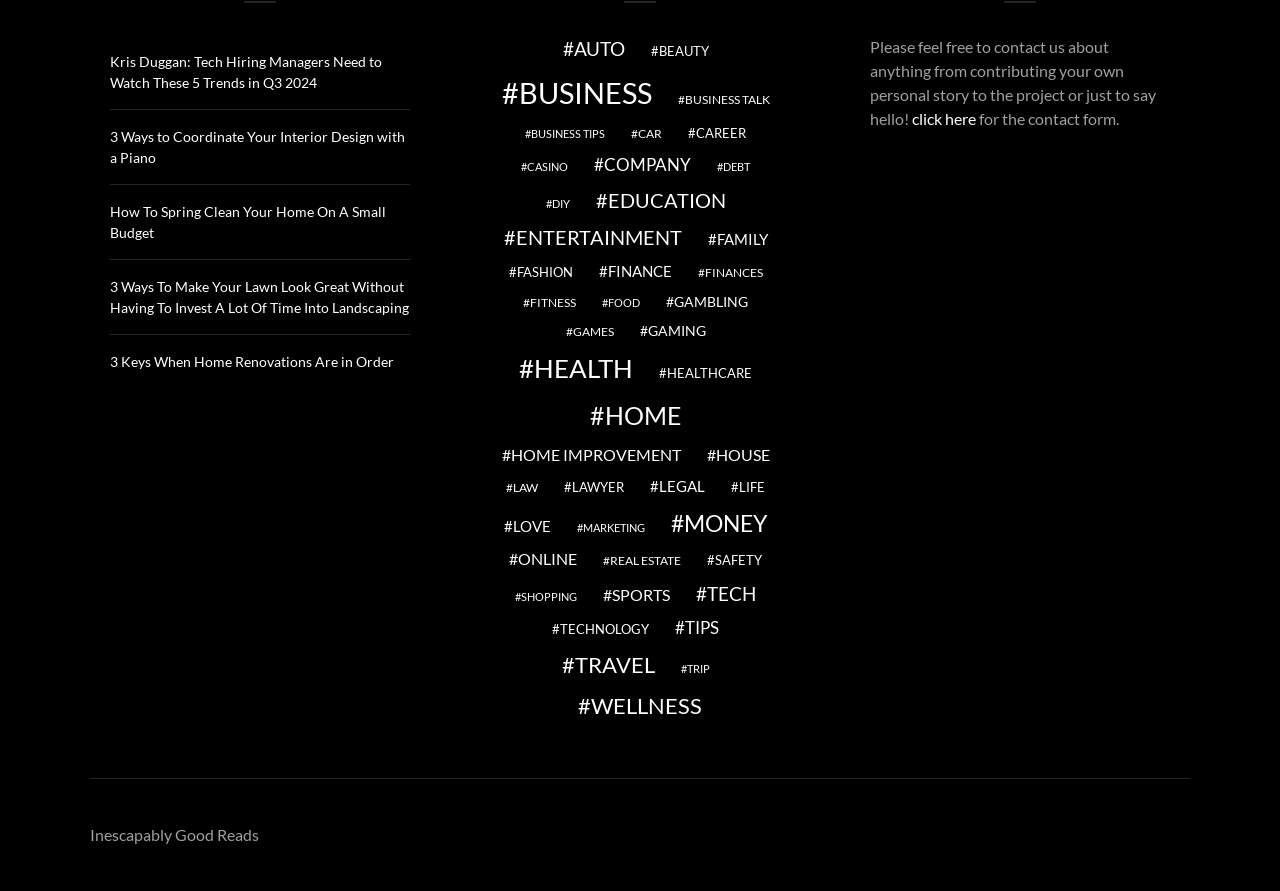Using the provided element description "real estate", determine the bounding box coordinates of the UI element.

[0.465, 0.62, 0.539, 0.641]